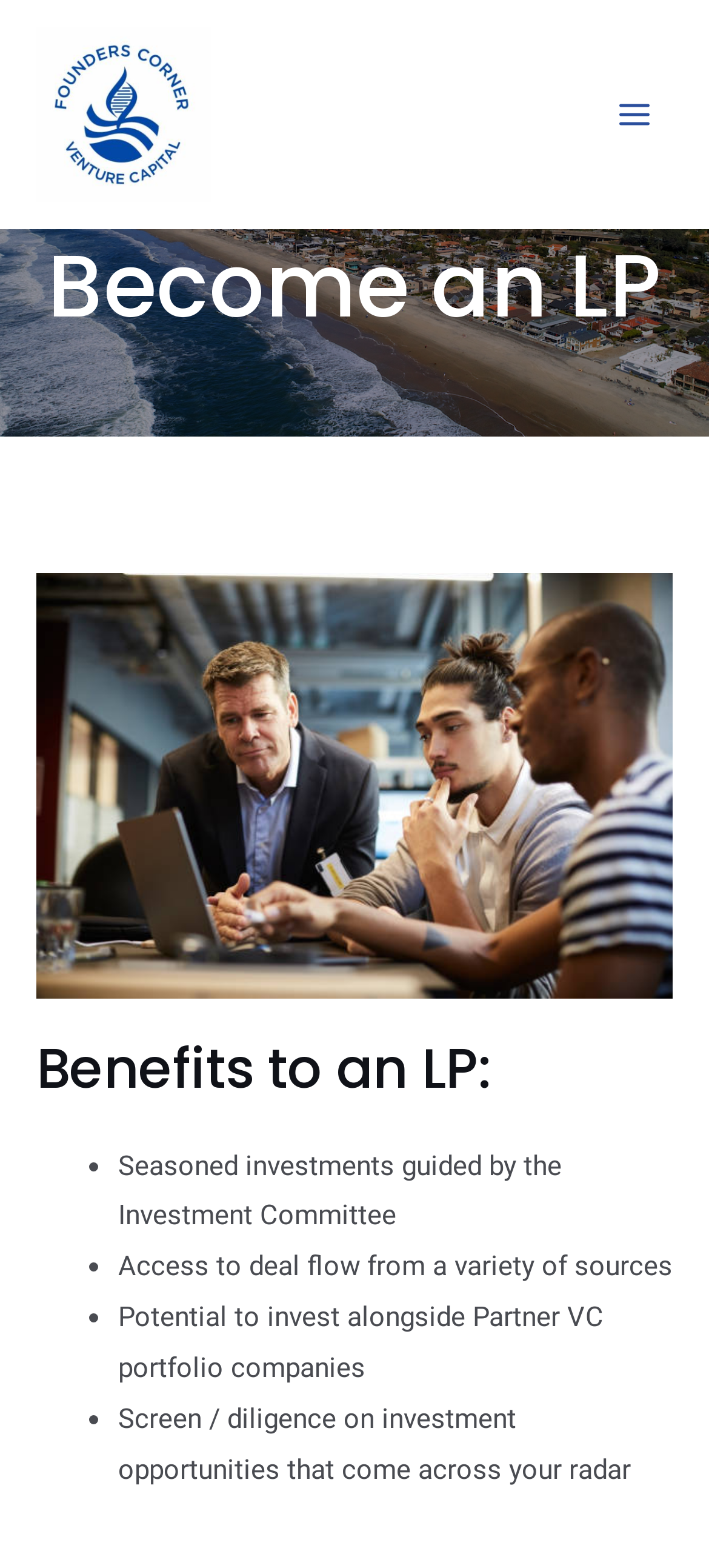Please provide a comprehensive answer to the question below using the information from the image: How many benefits are listed for an LP?

By examining the list markers and corresponding static text, I count four benefits listed for an LP, which are seasoned investments guided by the Investment Committee, access to deal flow from a variety of sources, potential to invest alongside Partner VC portfolio companies, and screen/diligence on investment opportunities.